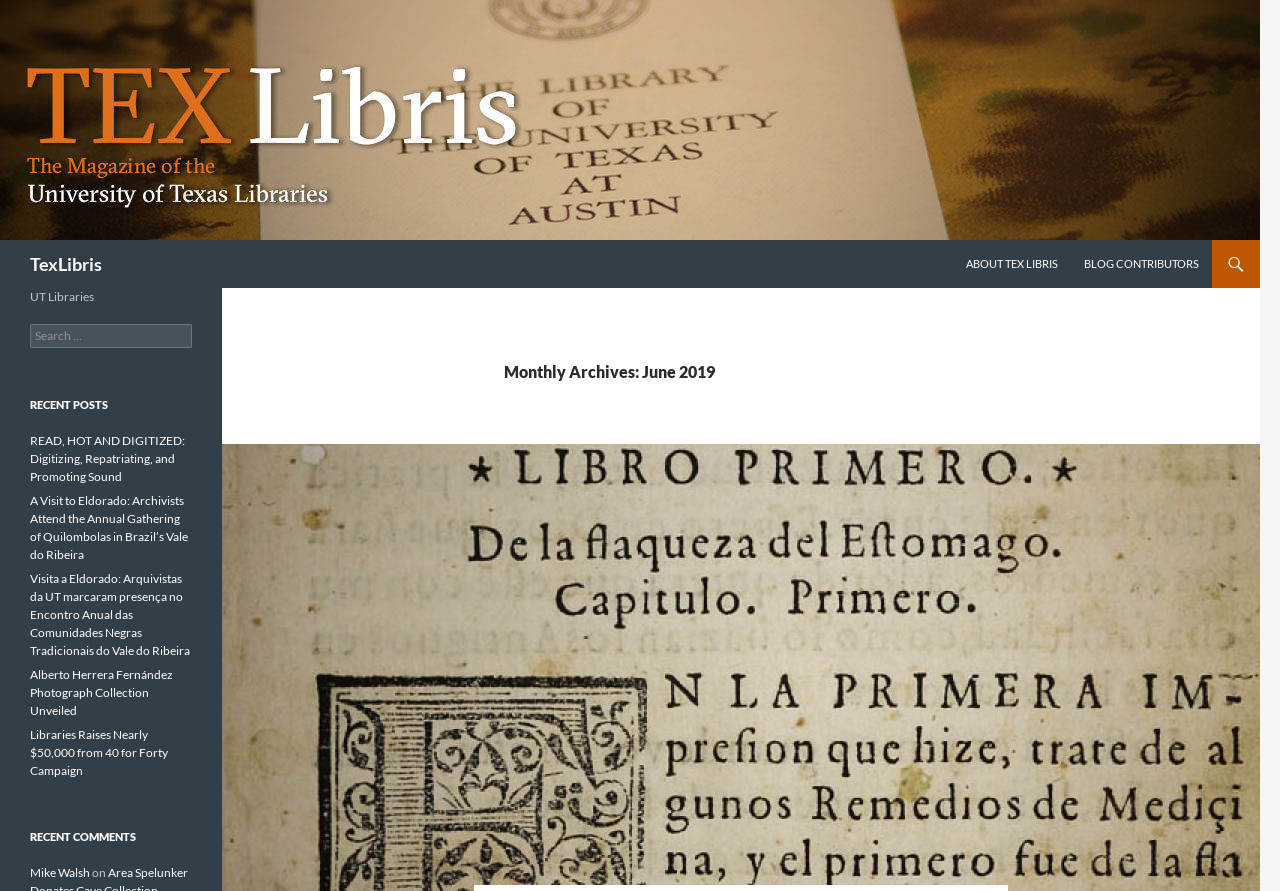What is the purpose of the 'SKIP TO CONTENT' link?
Give a thorough and detailed response to the question.

The 'SKIP TO CONTENT' link is located at the top-right corner of the webpage, and it is likely that it allows users to bypass the navigation menu and skip directly to the main content of the webpage.